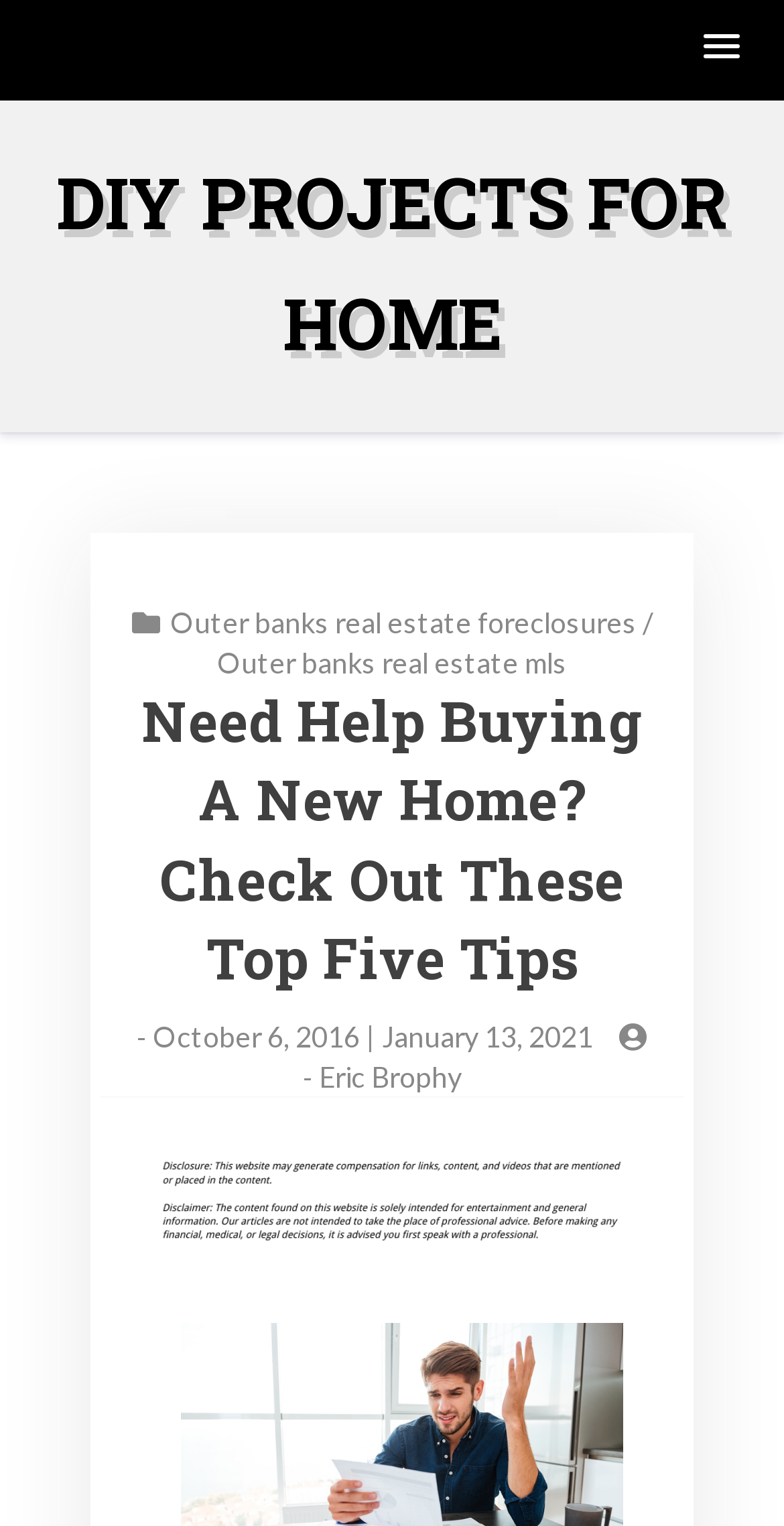Refer to the image and answer the question with as much detail as possible: What type of real estate is mentioned?

The type of real estate mentioned can be determined by looking at the links 'Outer banks real estate foreclosures' and 'Outer banks real estate mls', which suggest that the real estate being referred to is located in the Outer Banks region.